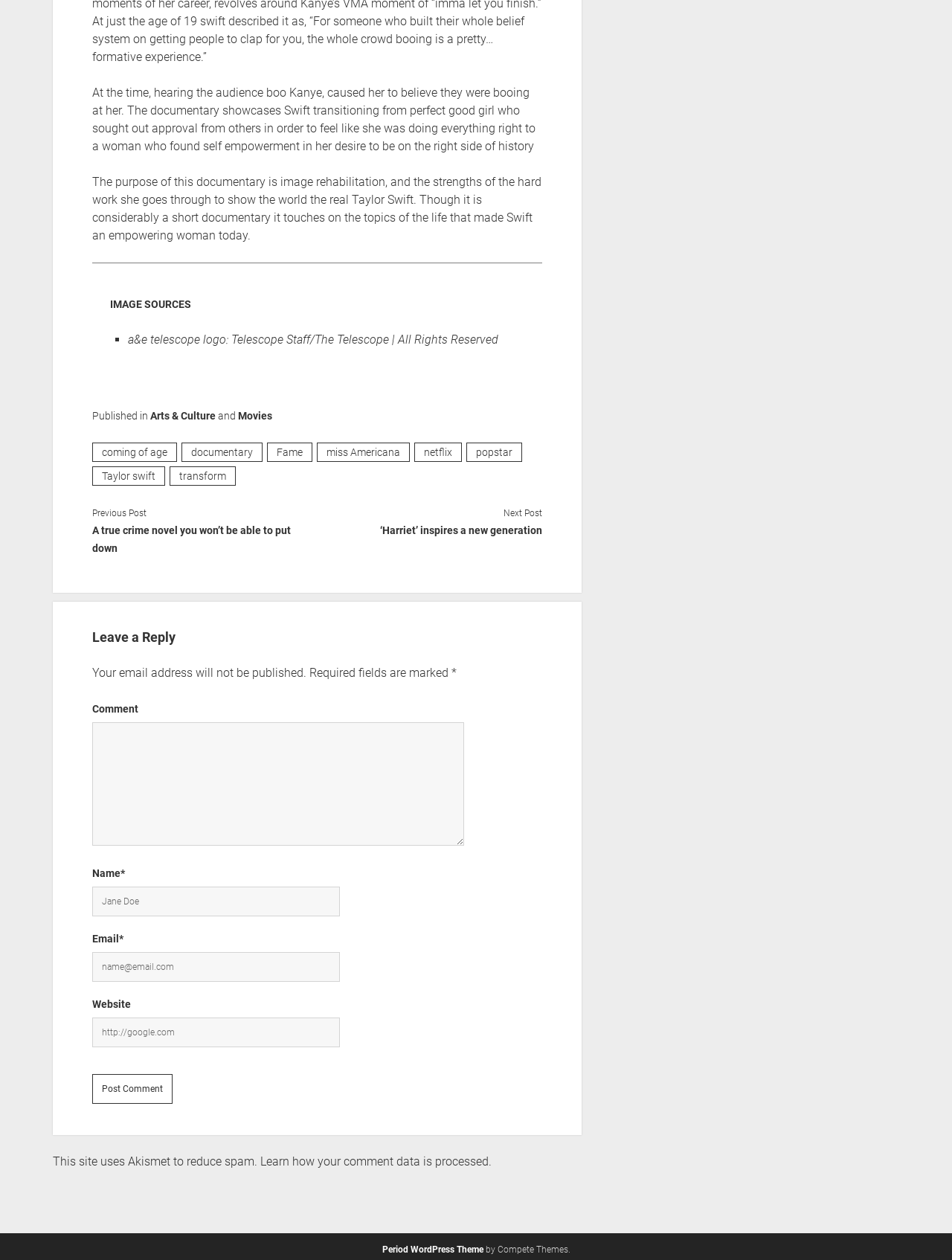Determine the bounding box coordinates of the clickable region to execute the instruction: "Click on the 'Previous Post' link". The coordinates should be four float numbers between 0 and 1, denoted as [left, top, right, bottom].

[0.097, 0.4, 0.154, 0.408]